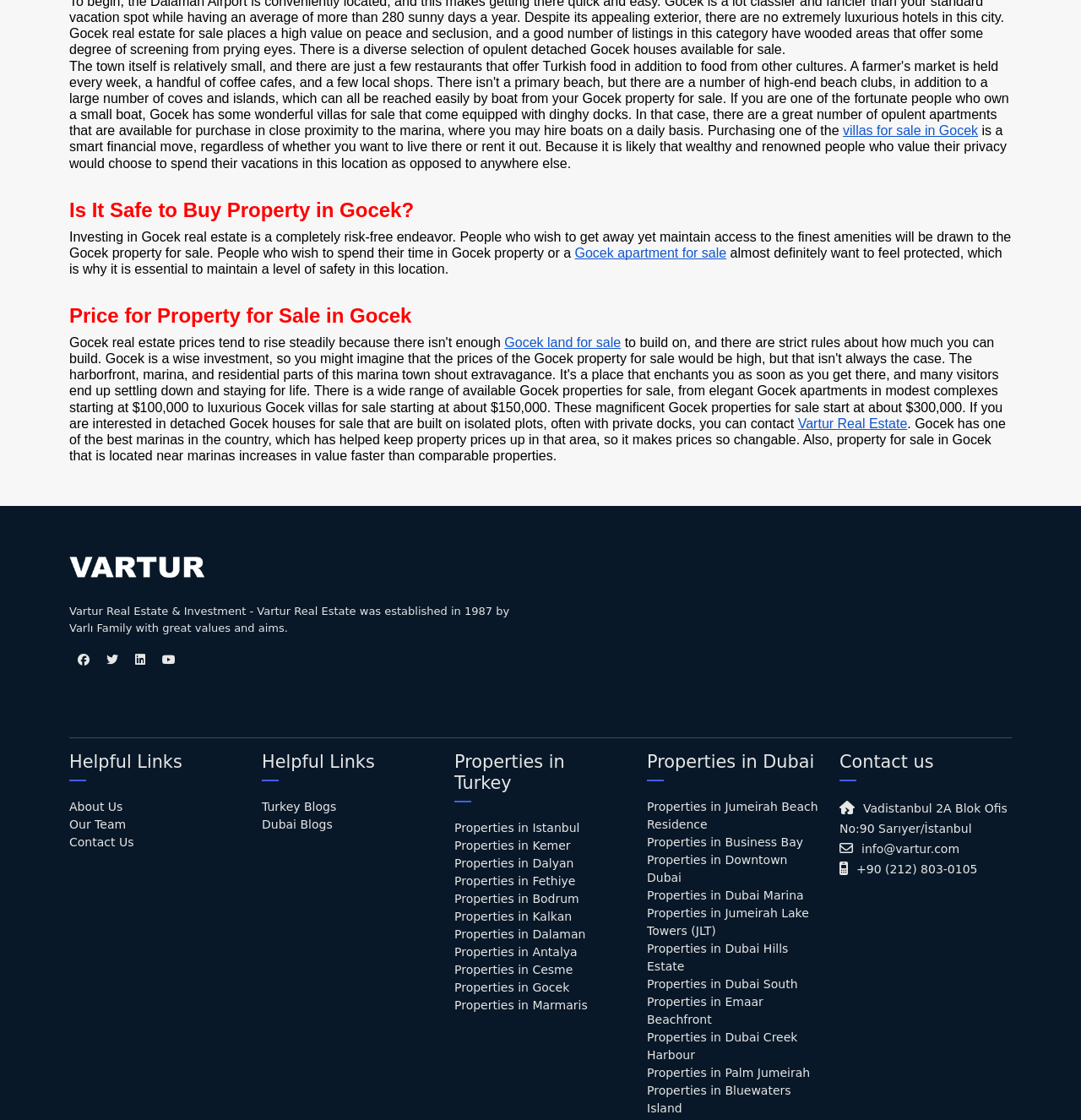Use the information in the screenshot to answer the question comprehensively: What is the location of Vartur Real Estate's office?

The webpage provides the address of Vartur Real Estate's office, which is Vadistanbul 2A Blok Ofis No:90 Sarıyer/İstanbul.